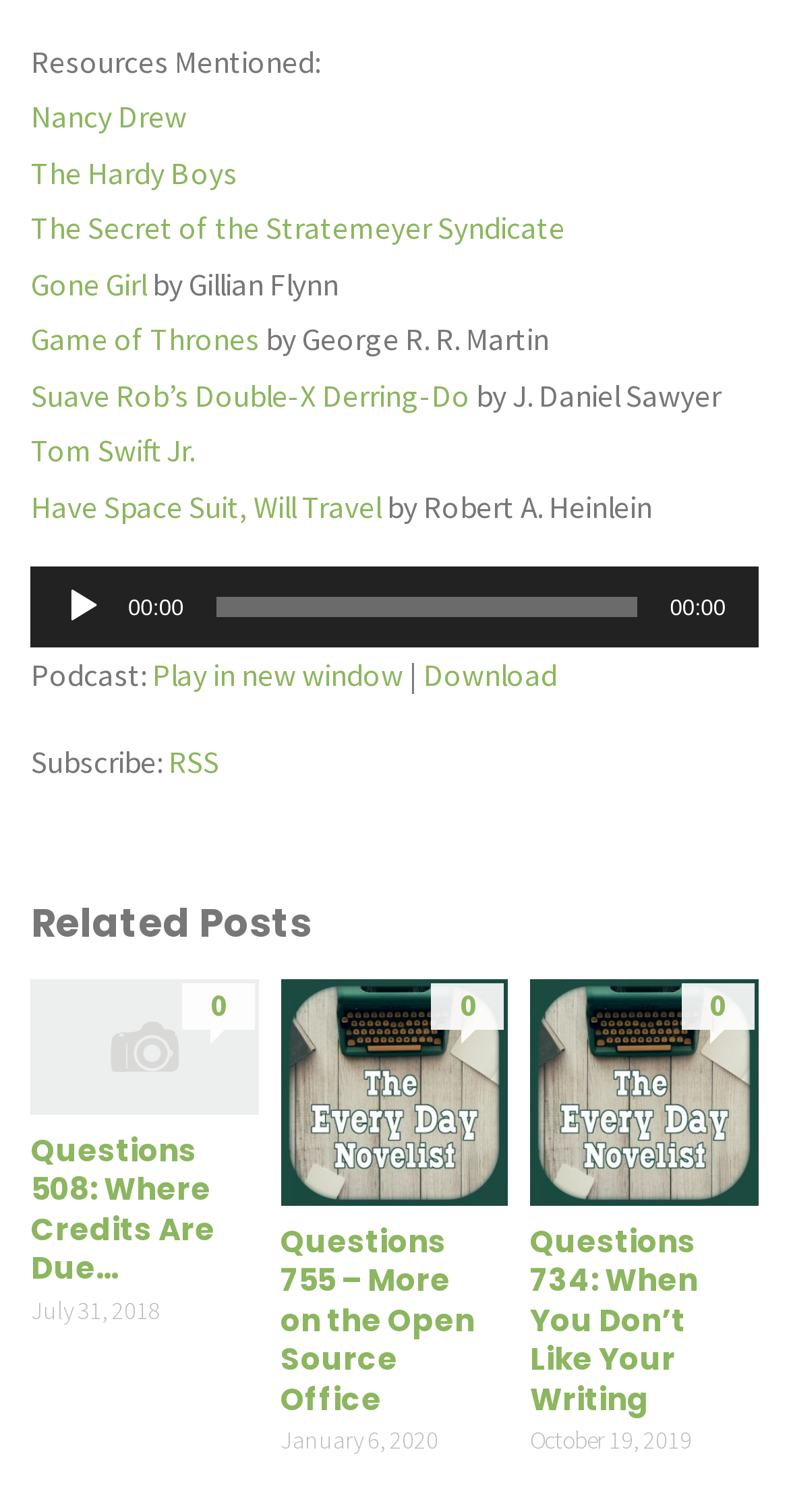Provide a one-word or short-phrase answer to the question:
What is the text next to the 'Play' button?

00:00